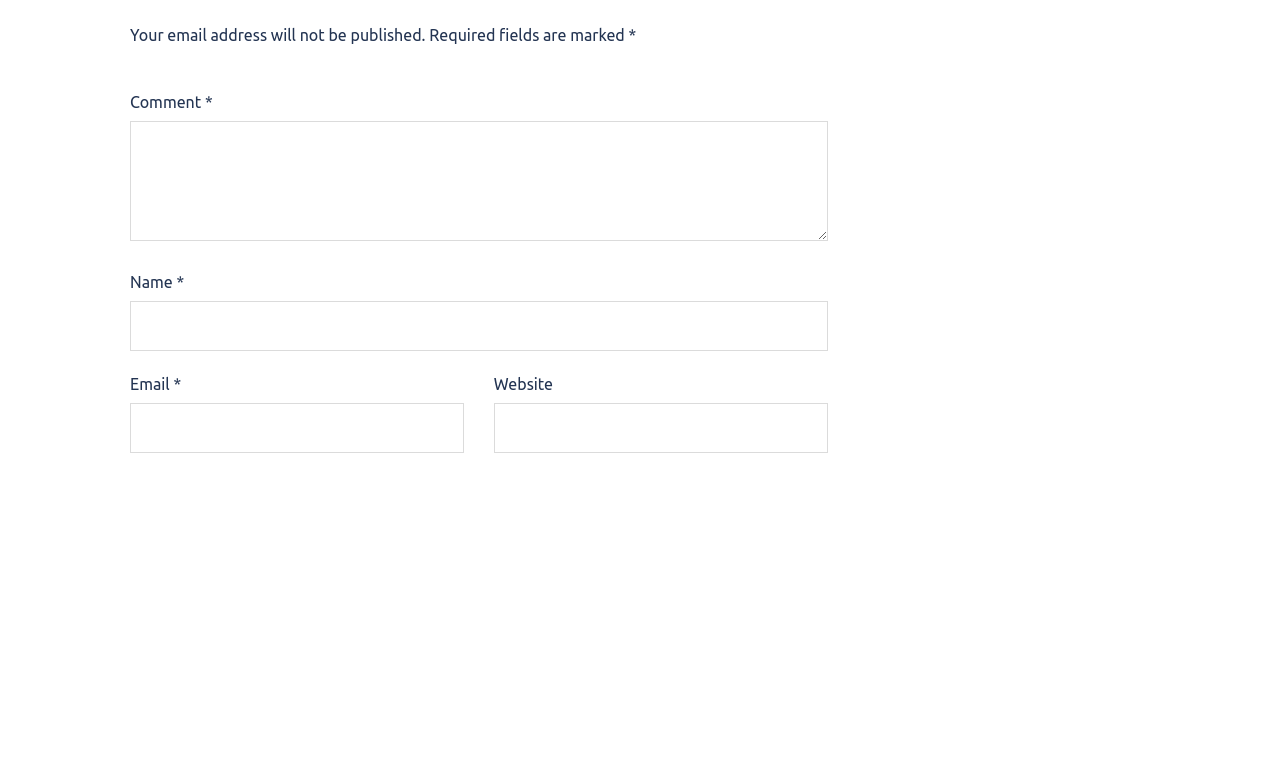What is the format of the comment form? Please answer the question using a single word or phrase based on the image.

Textboxes and a button